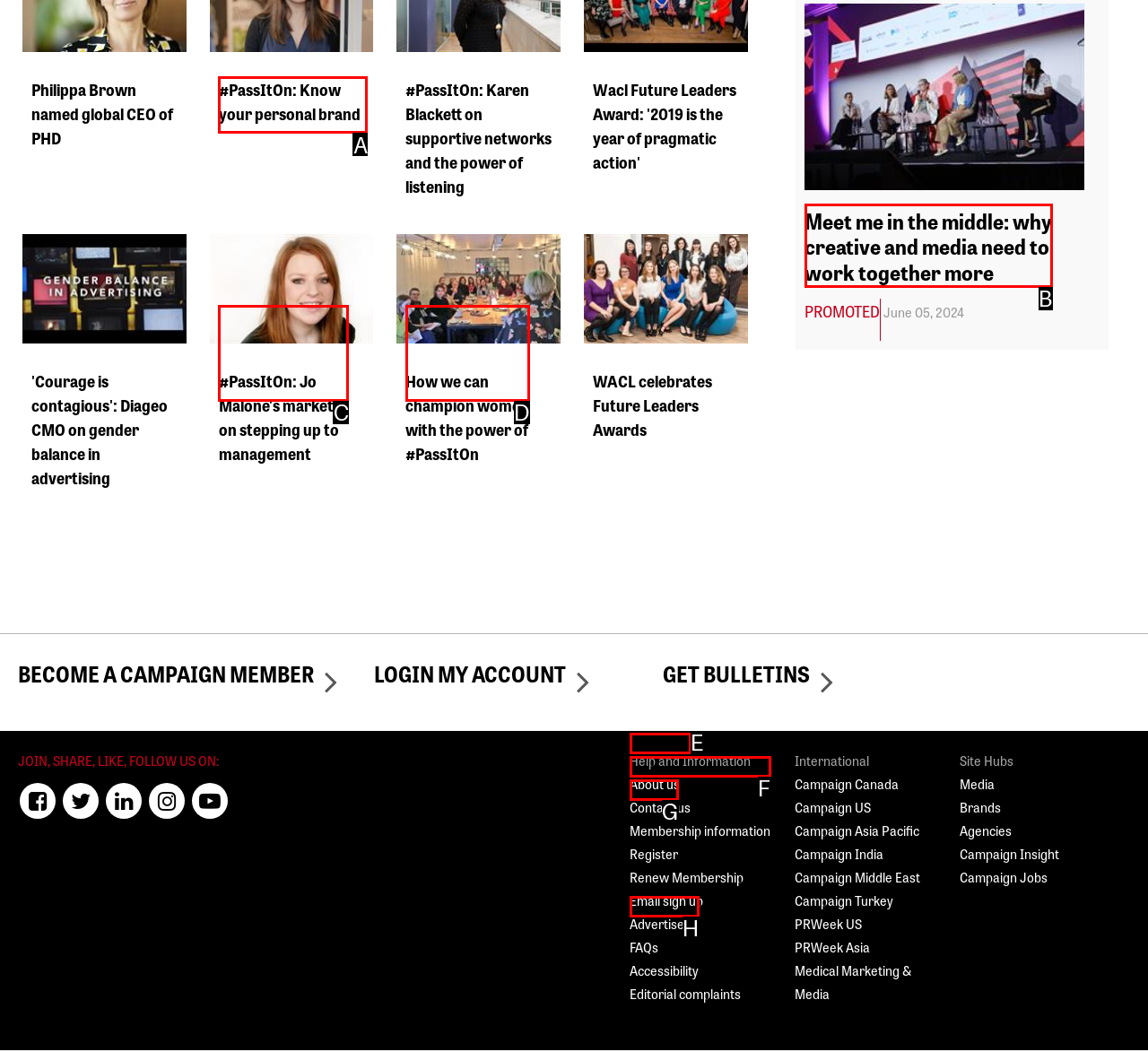Select the appropriate HTML element to click on to finish the task: Learn about #PassItOn: Know your personal brand.
Answer with the letter corresponding to the selected option.

A